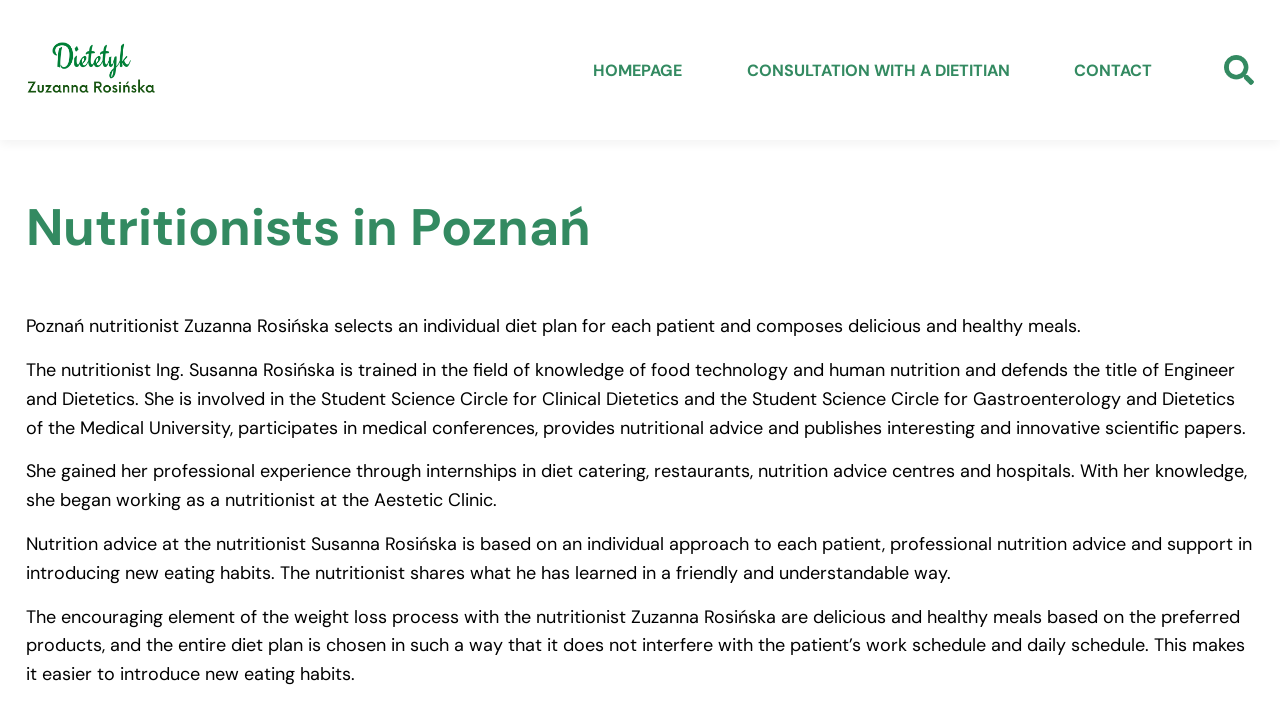Answer with a single word or phrase: 
What is the profession of Zuzanna Rosińska?

Nutritionist